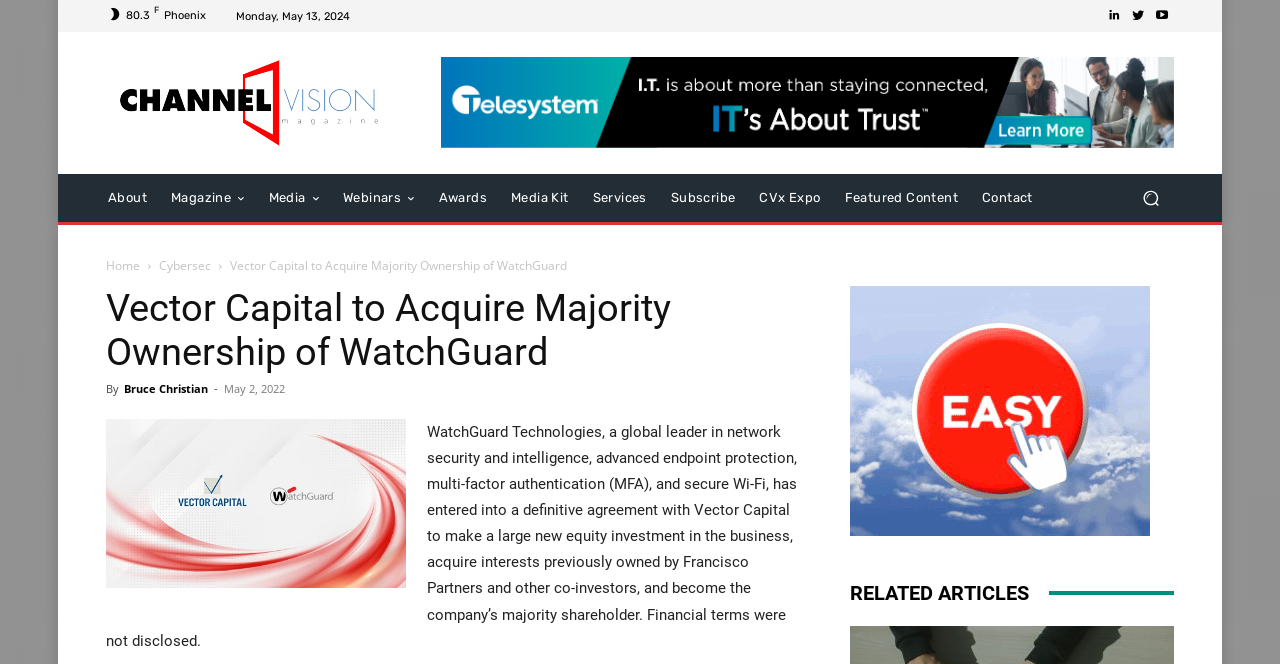Can you determine the bounding box coordinates of the area that needs to be clicked to fulfill the following instruction: "Search for something"?

[0.881, 0.263, 0.917, 0.333]